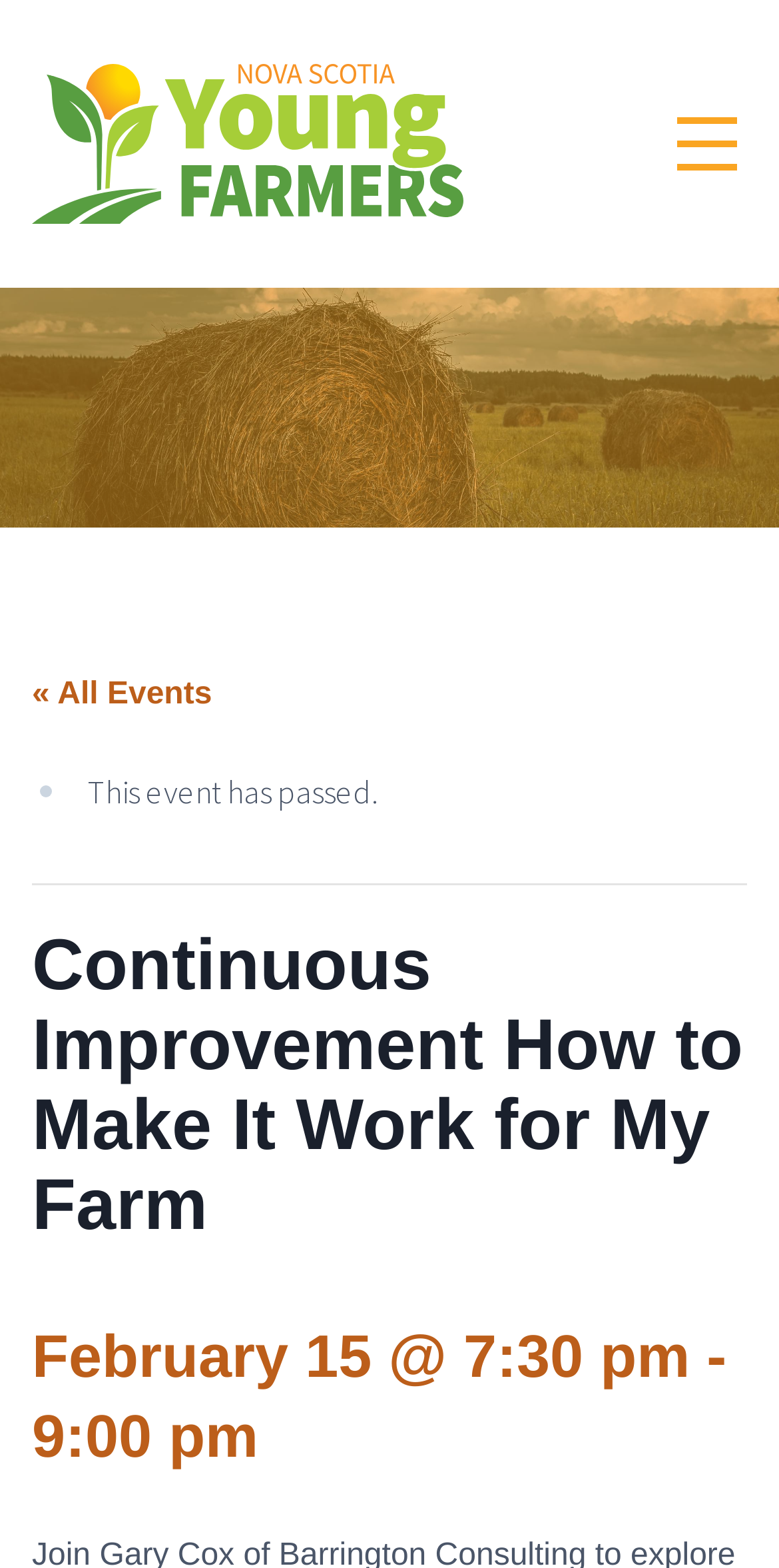What is the date of this event?
Please use the image to deliver a detailed and complete answer.

I found this answer by examining the heading 'February 15 @ 7:30 pm - 9:00 pm' which provides the date and time of the event.